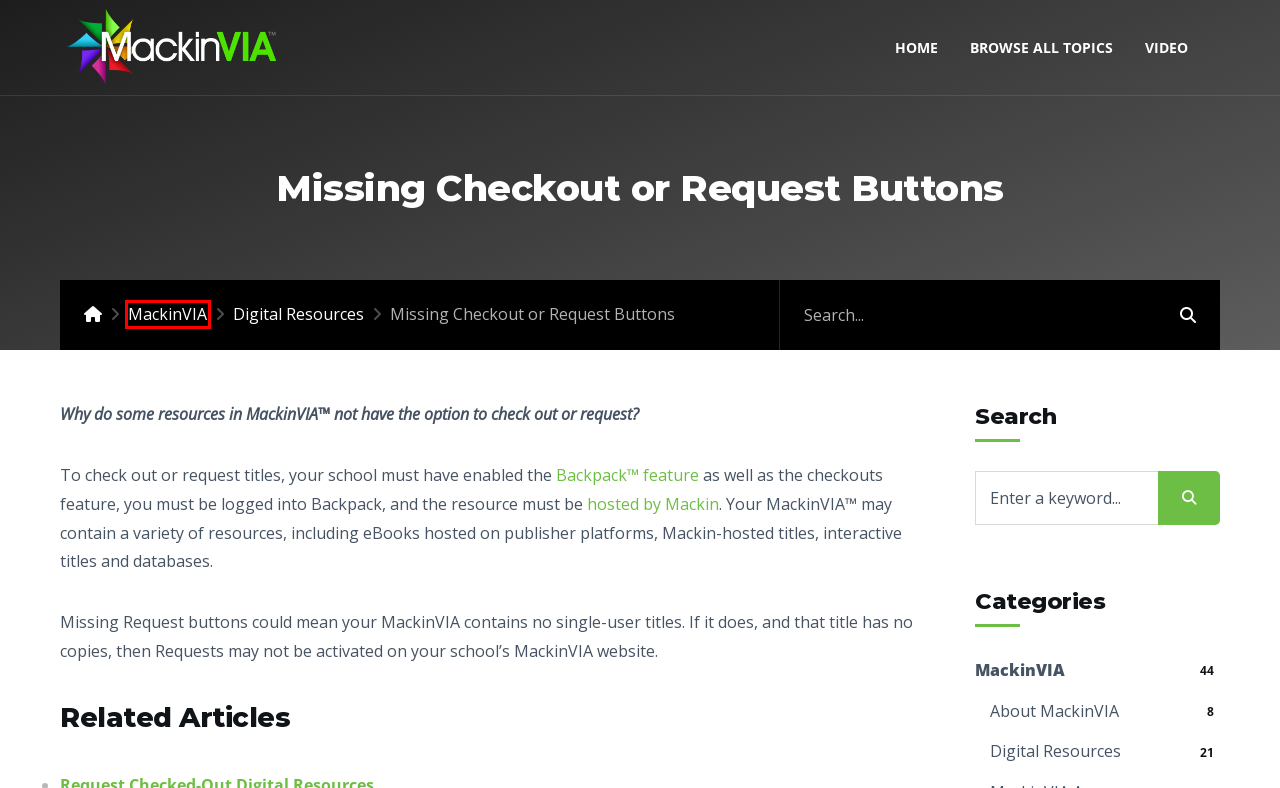You have a screenshot showing a webpage with a red bounding box around a UI element. Choose the webpage description that best matches the new page after clicking the highlighted element. Here are the options:
A. About MackinVIA – MackinVIA Help
B. Digital Resources – MackinVIA Help
C. Mackin-Hosted Digital Resources – MackinVIA Help
D. MackinVIA – MackinVIA Help
E. MackinVIA Help – Get Help With MackinVIA
F. Backpack Accounts – MackinVIA Help
G. Video – MackinVIA Help
H. Backpacks – MackinVIA Help

D